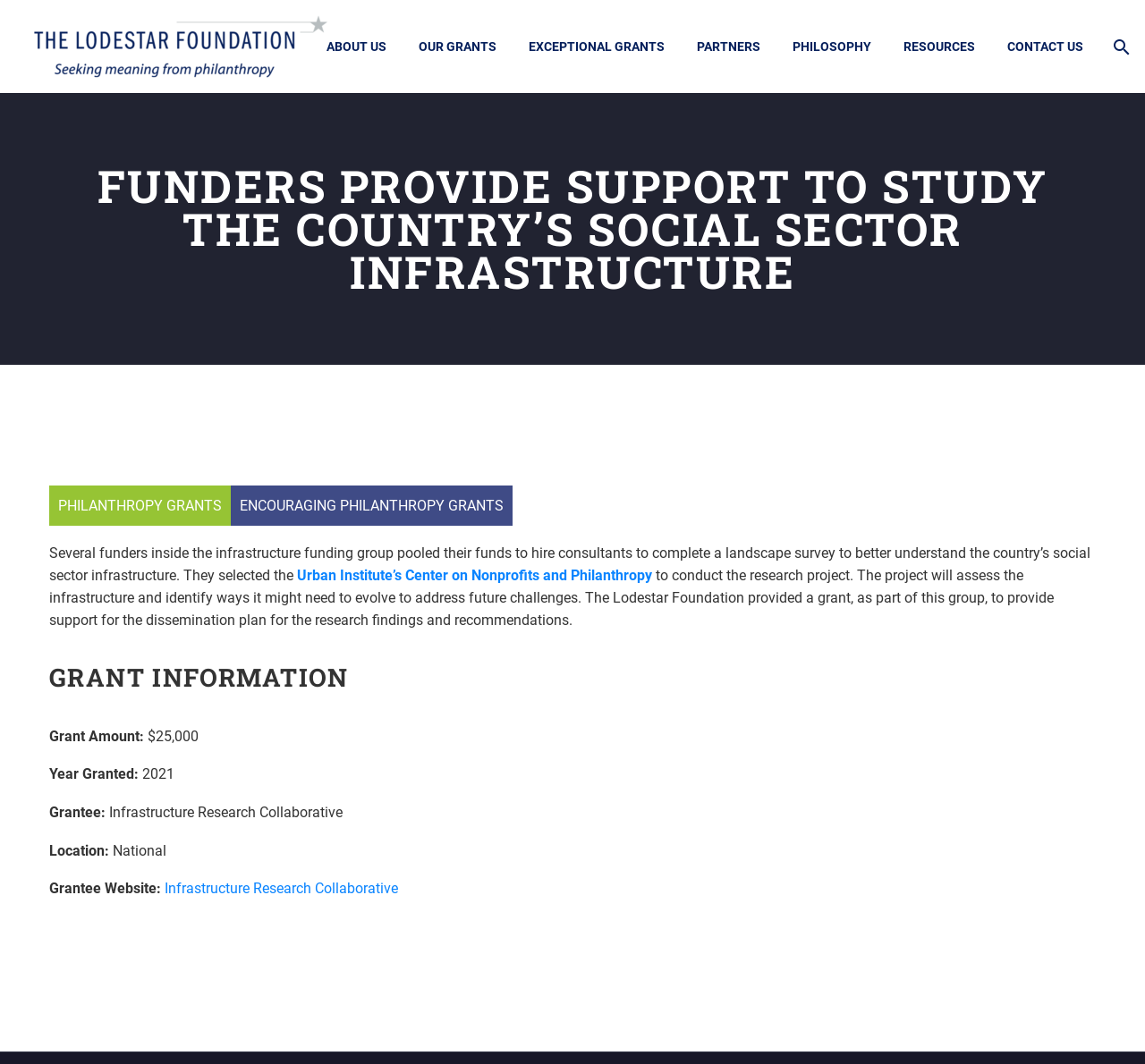Generate a detailed explanation of the webpage's features and information.

The webpage is about a news article from The Lodestar Foundation, with the title "Funders Provide Support to Study the Country’s Social Sector Infrastructure". At the top, there are two images of The Lodestar Foundation's logo, positioned side by side. Below the logos, there is a navigation menu with seven links: "ABOUT US", "OUR GRANTS", "EXCEPTIONAL GRANTS", "PARTNERS", "PHILOSOPHY", "RESOURCES", and "CONTACT US". To the right of the navigation menu, there is a social media link.

The main content of the webpage is an article about a research project studying the country's social sector infrastructure. The article is divided into two sections. The first section describes the project, stating that several funders, including The Lodestar Foundation, have pooled their funds to hire consultants to conduct a landscape survey. The survey aims to better understand the country's social sector infrastructure and identify ways it might need to evolve to address future challenges.

The second section, titled "GRANT INFORMATION", provides details about the grant provided by The Lodestar Foundation. This section includes the grant amount, year granted, grantee, location, and grantee website. The grantee is the Infrastructure Research Collaborative, and the grant amount is $25,000, granted in 2021.